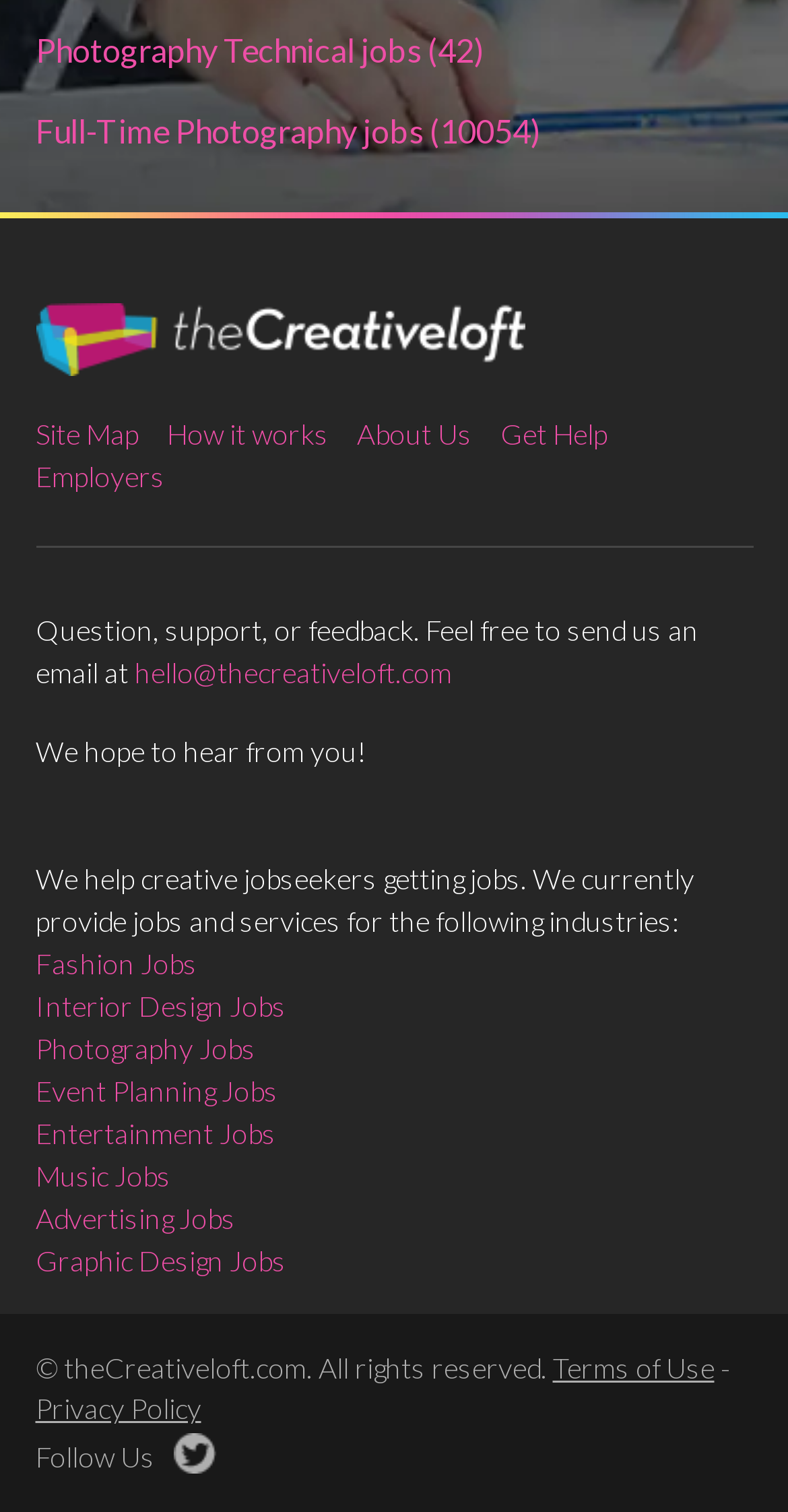Please determine the bounding box coordinates for the UI element described as: "Scary but true…".

None